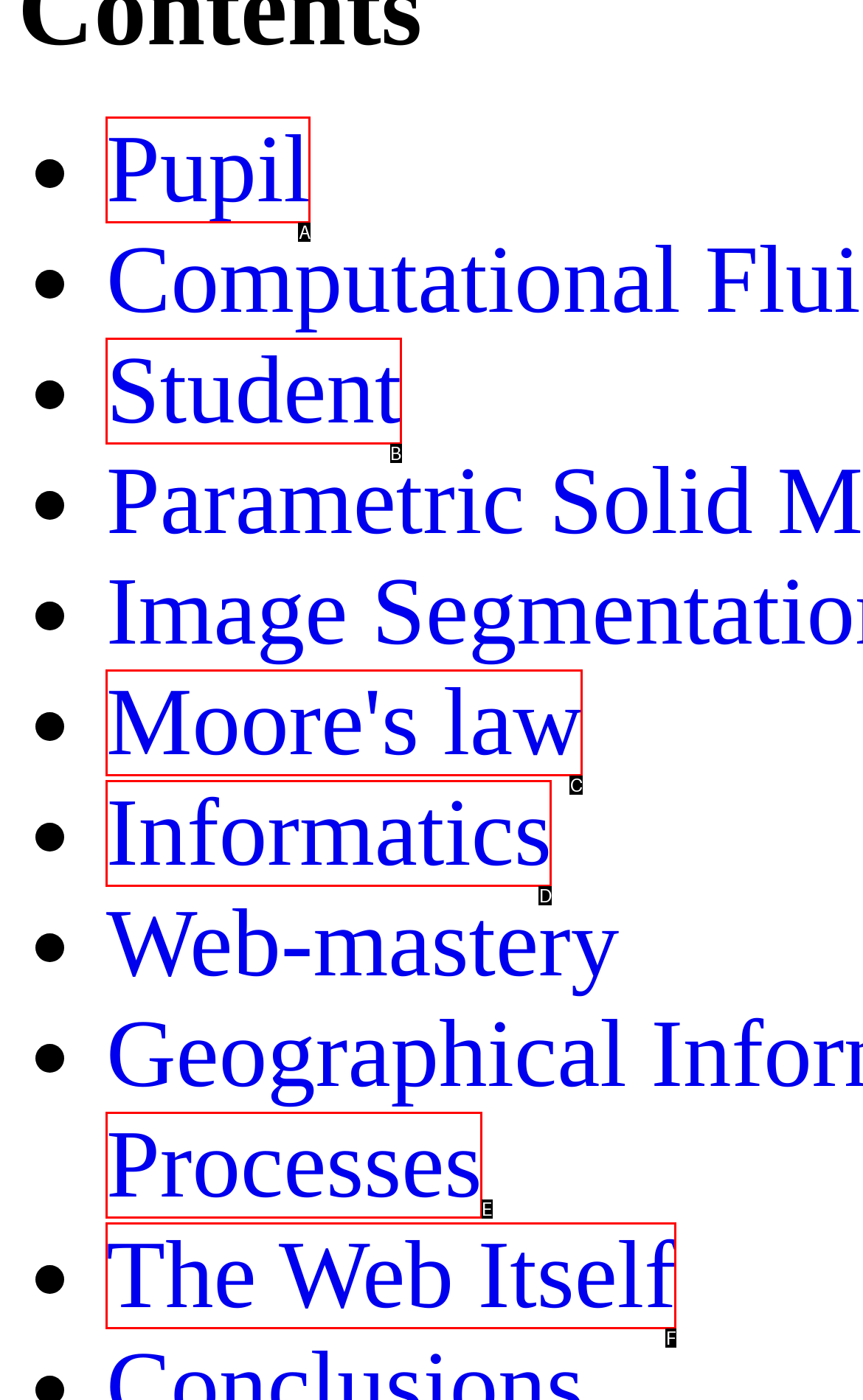From the provided options, which letter corresponds to the element described as: The Web Itself
Answer with the letter only.

F